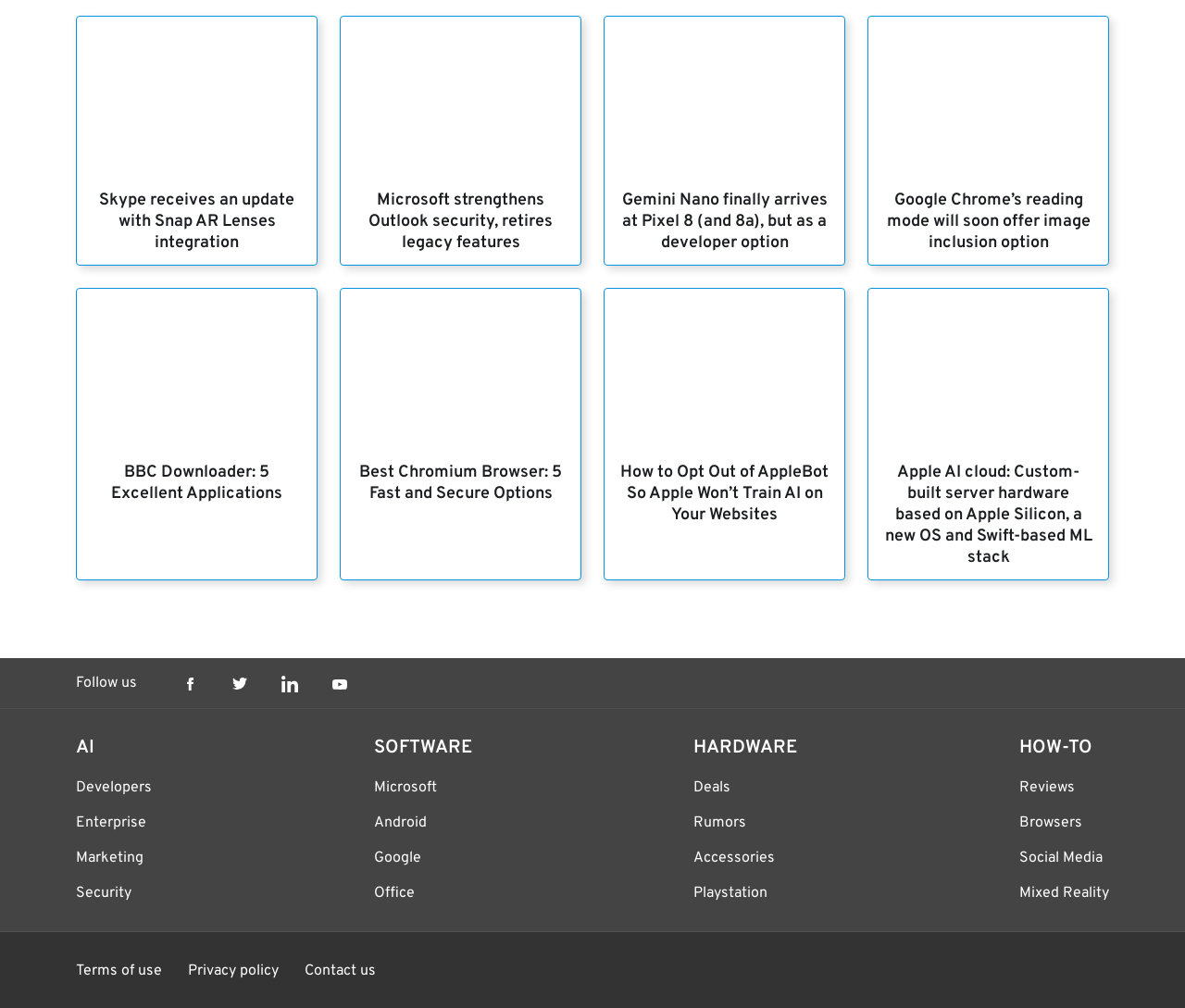Please examine the image and provide a detailed answer to the question: How many social media platforms are listed at the bottom of the page?

The social media platforms listed at the bottom of the page are Facebook, Twitter, LinkedIn, and YouTube, which can be counted from the link texts.